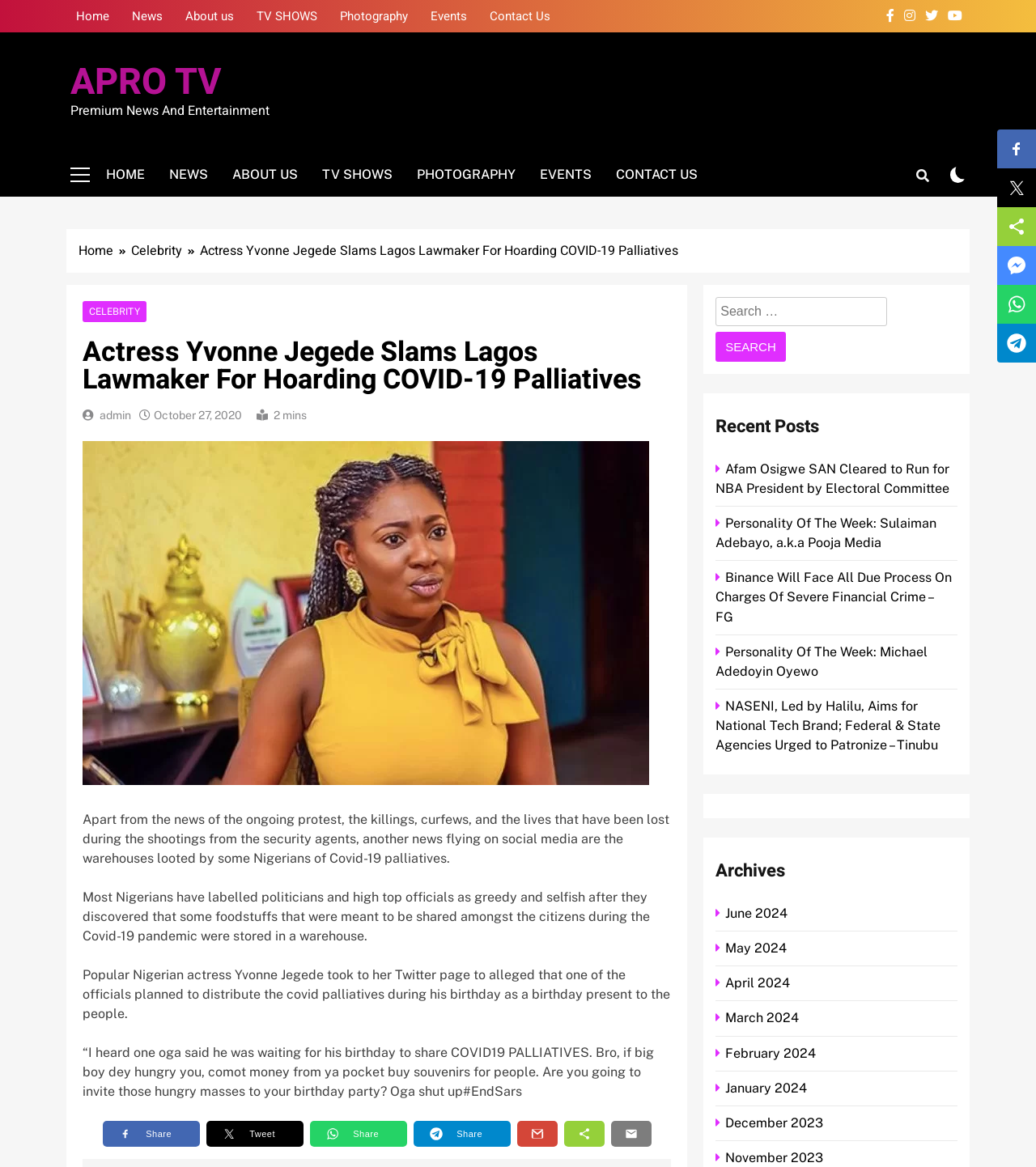Please determine the bounding box coordinates for the UI element described here. Use the format (top-left x, top-left y, bottom-right x, bottom-right y) with values bounded between 0 and 1: Home

[0.064, 0.006, 0.115, 0.021]